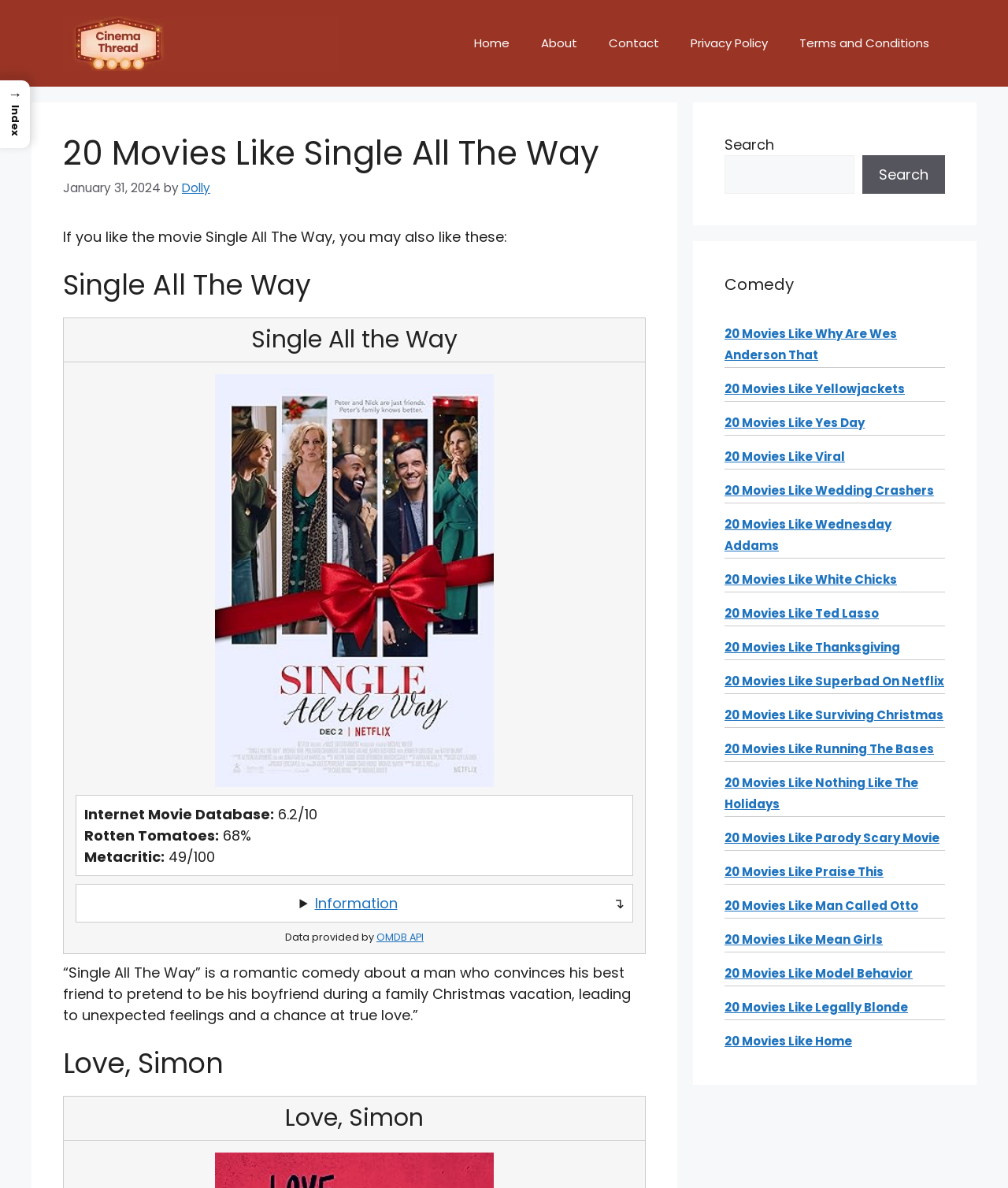Utilize the information from the image to answer the question in detail:
What is the genre of the movie Love, Simon?

I found the genre by looking at the section that lists the similar movies, where Love, Simon is listed under the heading 'Comedy'. This indicates that Love, Simon is a comedy movie.